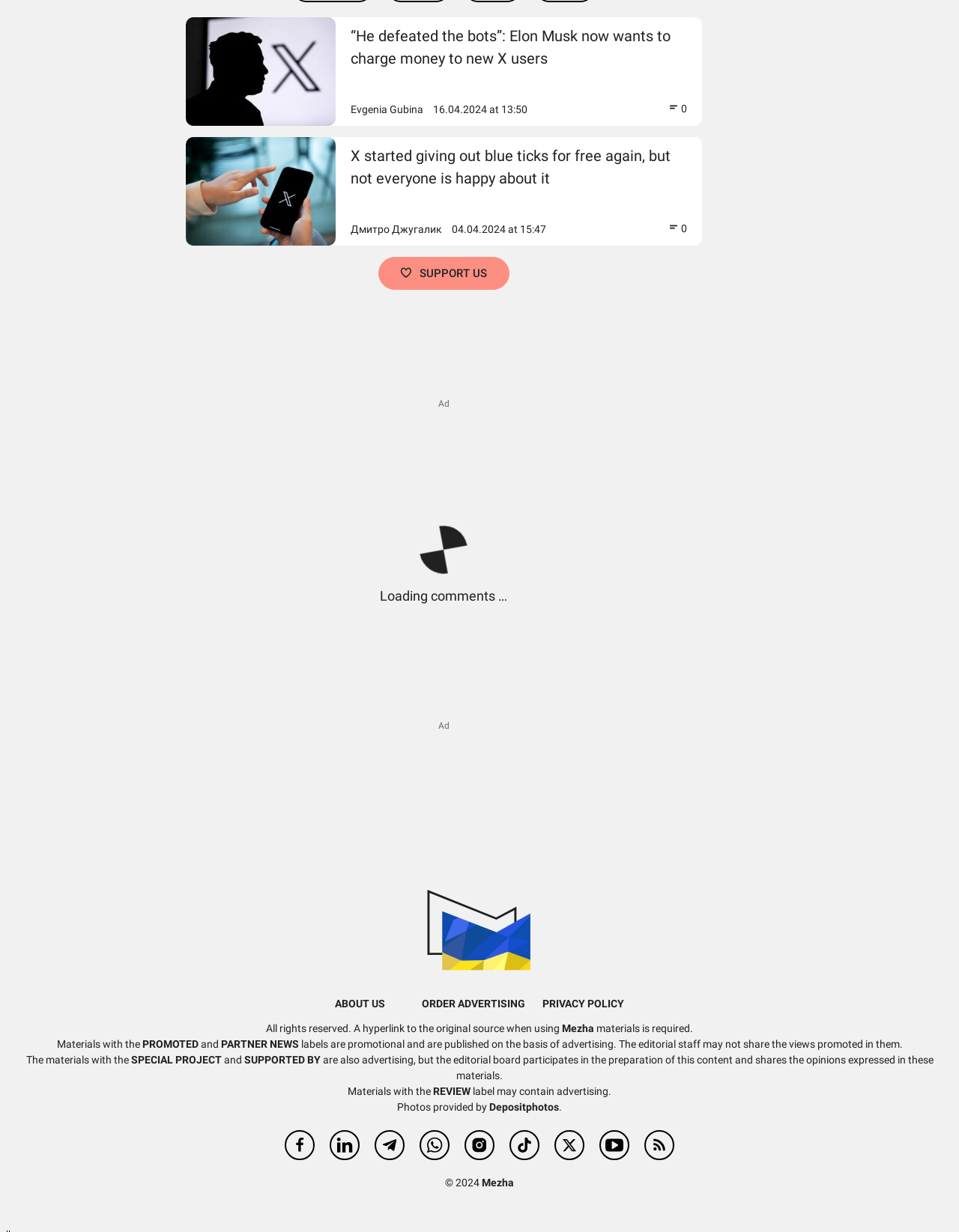Identify the bounding box coordinates of the clickable region required to complete the instruction: "Follow Mezha on Facebook". The coordinates should be given as four float numbers within the range of 0 and 1, i.e., [left, top, right, bottom].

[0.297, 0.917, 0.328, 0.941]